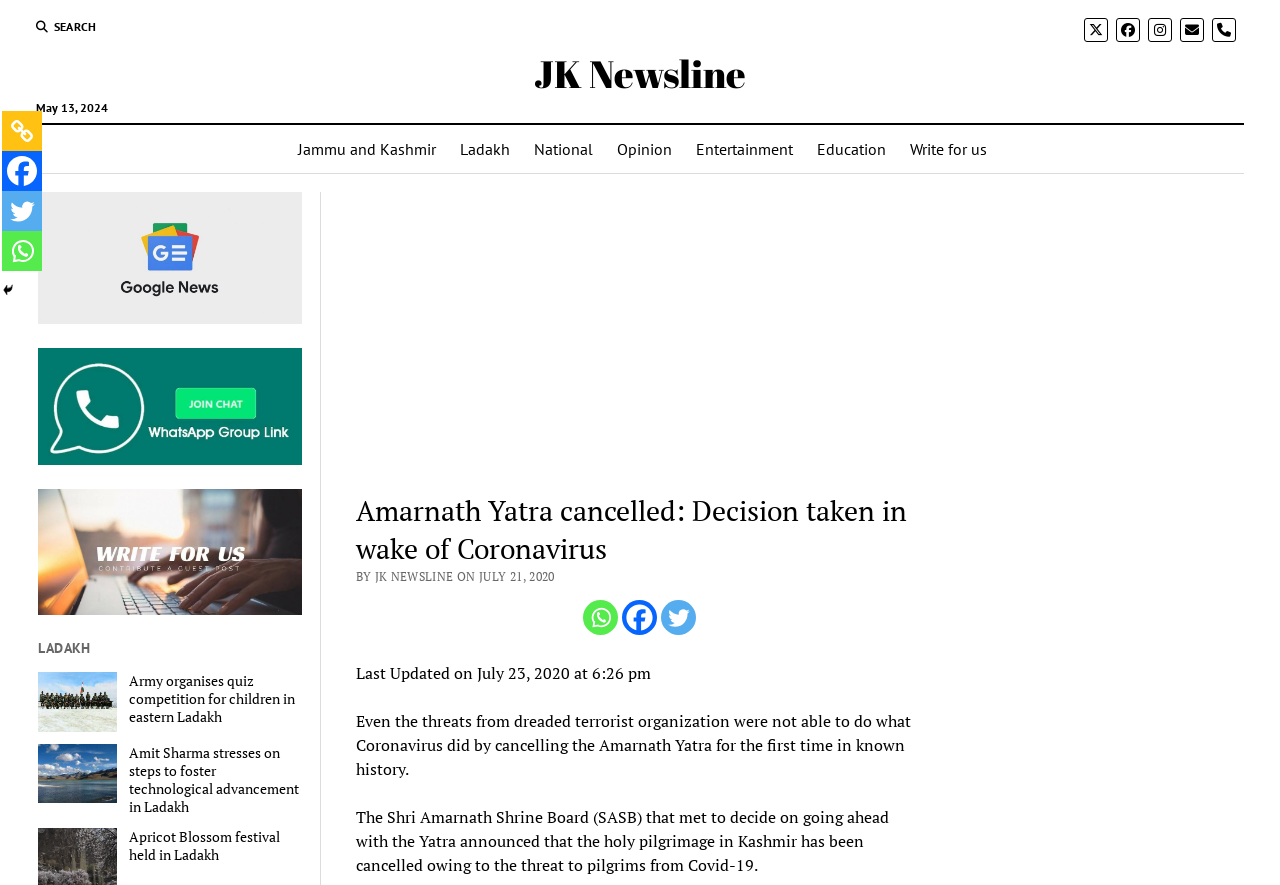Show the bounding box coordinates of the region that should be clicked to follow the instruction: "Search on the website."

[0.028, 0.02, 0.076, 0.041]